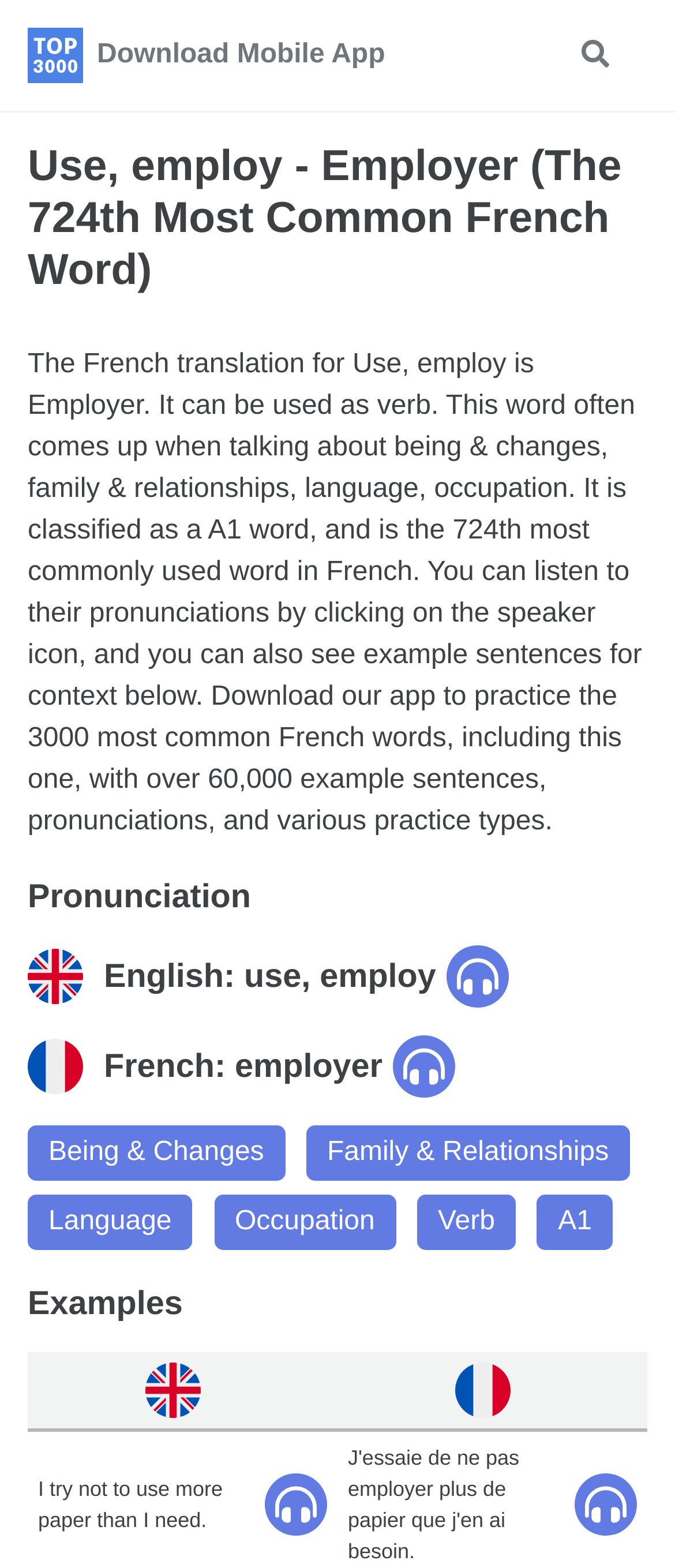Specify the bounding box coordinates of the element's region that should be clicked to achieve the following instruction: "Visit Facebook". The bounding box coordinates consist of four float numbers between 0 and 1, in the format [left, top, right, bottom].

None